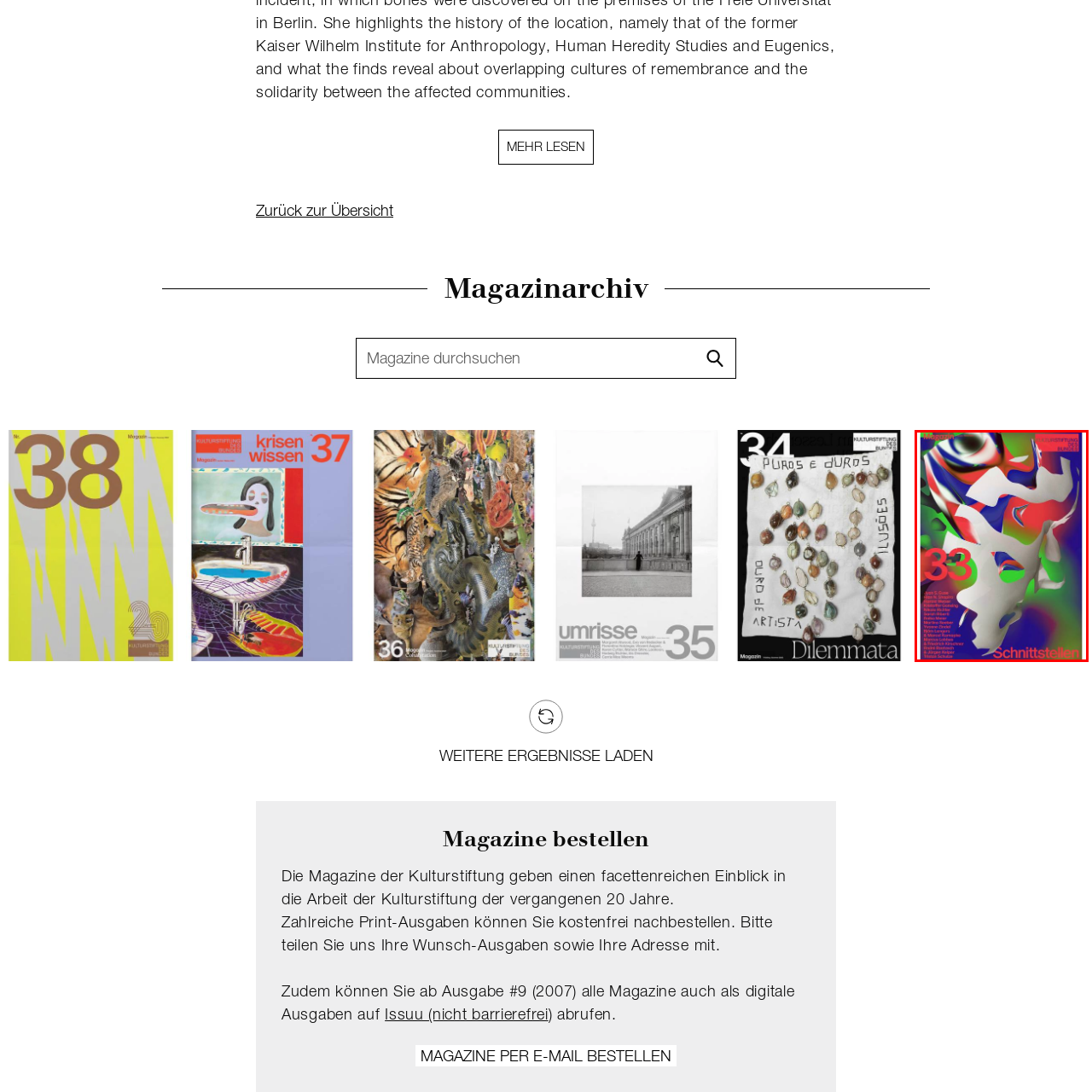Draft a detailed caption for the image located inside the red outline.

The image features the cover of "Magazin 33," an art publication by the Kulturstiftung, showcasing vibrant and chaotic abstract graphics in a kaleidoscope of colors. The word "Schnittstellen," which translates to "Intersections," is displayed prominently in bold red, indicating the theme of the issue. The cover art utilizes a mix of organic and geometric shapes, creating a dynamic visual experience that captures attention. Additional text elements list contributors and relevant details in fine print along the edges, adding depth to the cover while maintaining an overall aesthetically pleasing design. This magazine cover represents the publication's commitment to exploring contemporary cultural topics through innovative art and design.